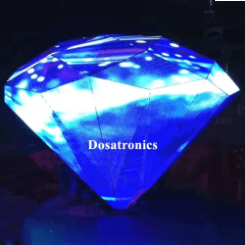Convey a rich and detailed description of the image.

The image showcases an innovative indoor LED display in the shape of a diamond, illuminated with vibrant blue hues and intricate light patterns. The display, branded with the name "Dosatronics," shines brightly against a dark background, enhancing its striking visual appeal. This eye-catching design is likely intended for use in events or exhibitions, providing a unique and engaging focal point that combines creativity with advanced LED technology. The overall effect is both modern and mesmerizing, perfect for attracting attention in various settings, such as stage performances or promotional displays.